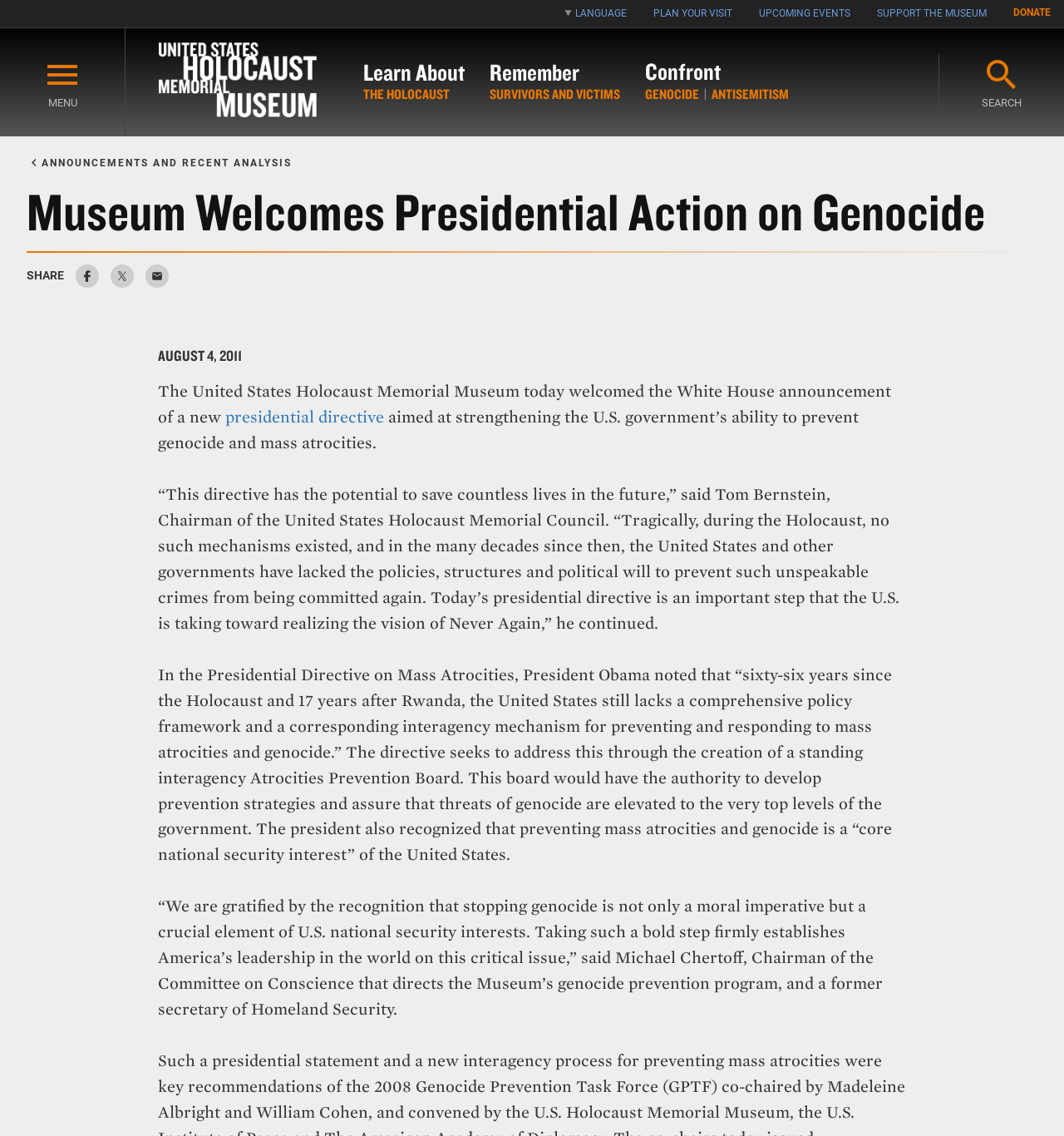What is the name of the museum? Please answer the question using a single word or phrase based on the image.

United States Holocaust Memorial Museum